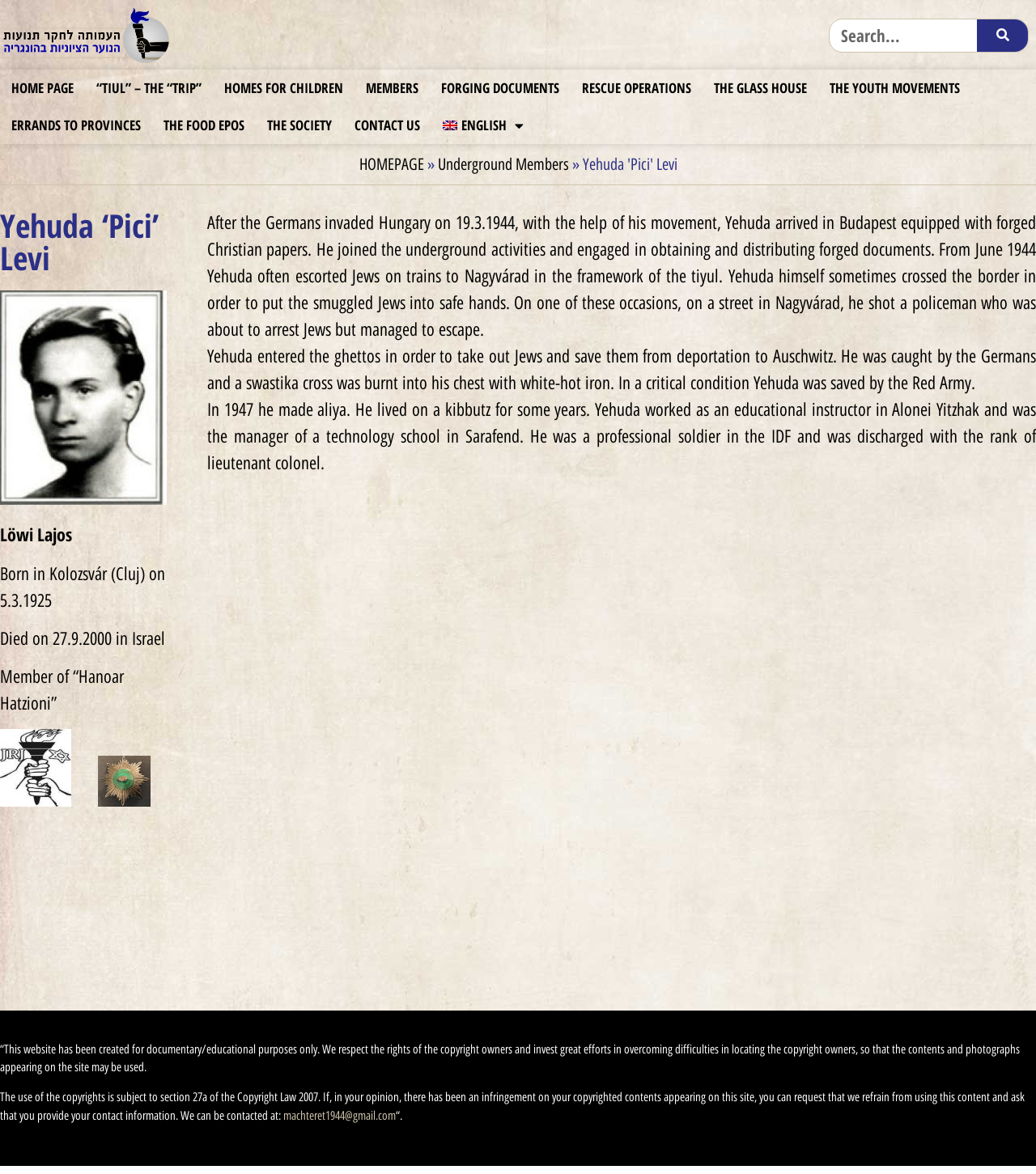Determine the bounding box coordinates of the area to click in order to meet this instruction: "Contact us".

[0.331, 0.091, 0.416, 0.123]